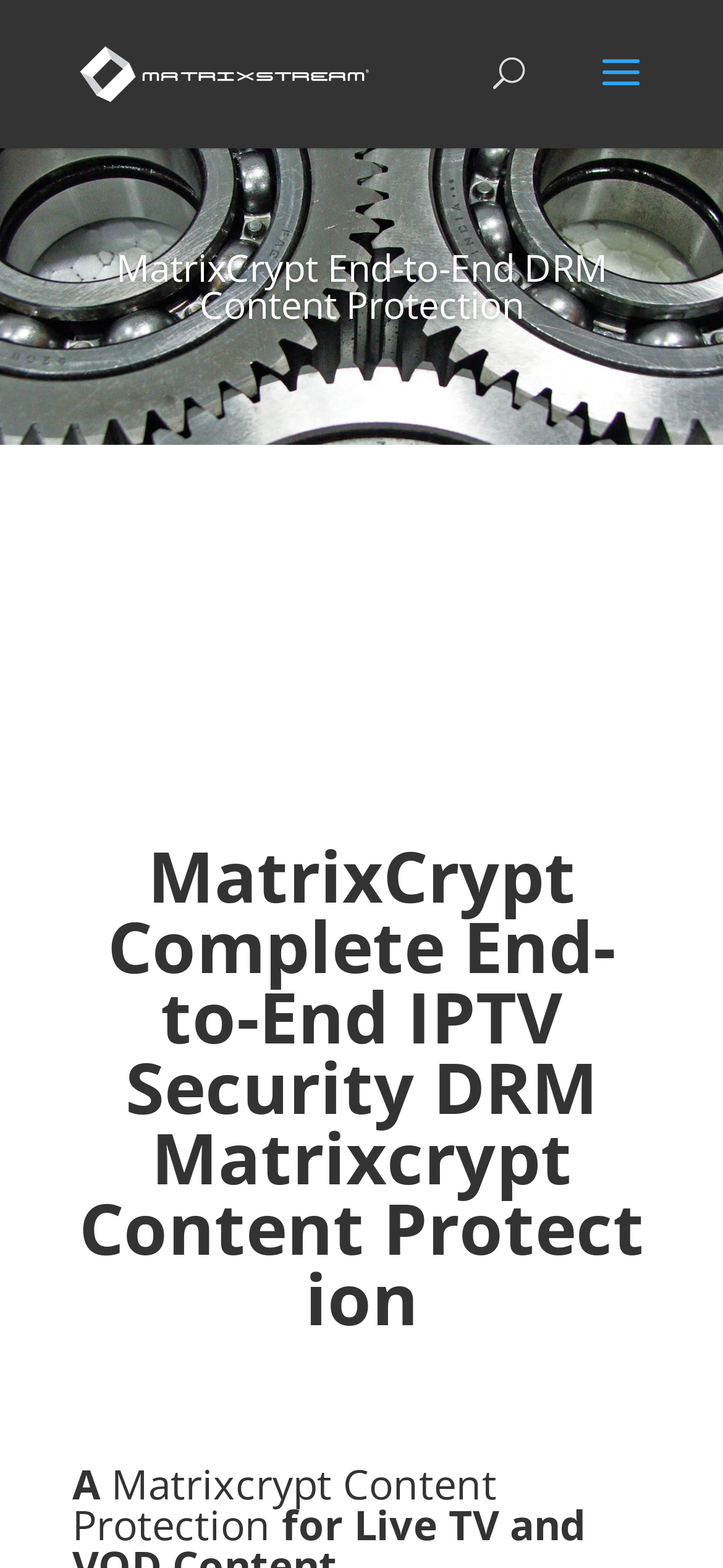Is there a search function on the webpage?
From the screenshot, provide a brief answer in one word or phrase.

Yes